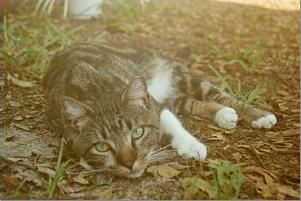What is the atmosphere of the scene?
Give a one-word or short phrase answer based on the image.

Tranquil